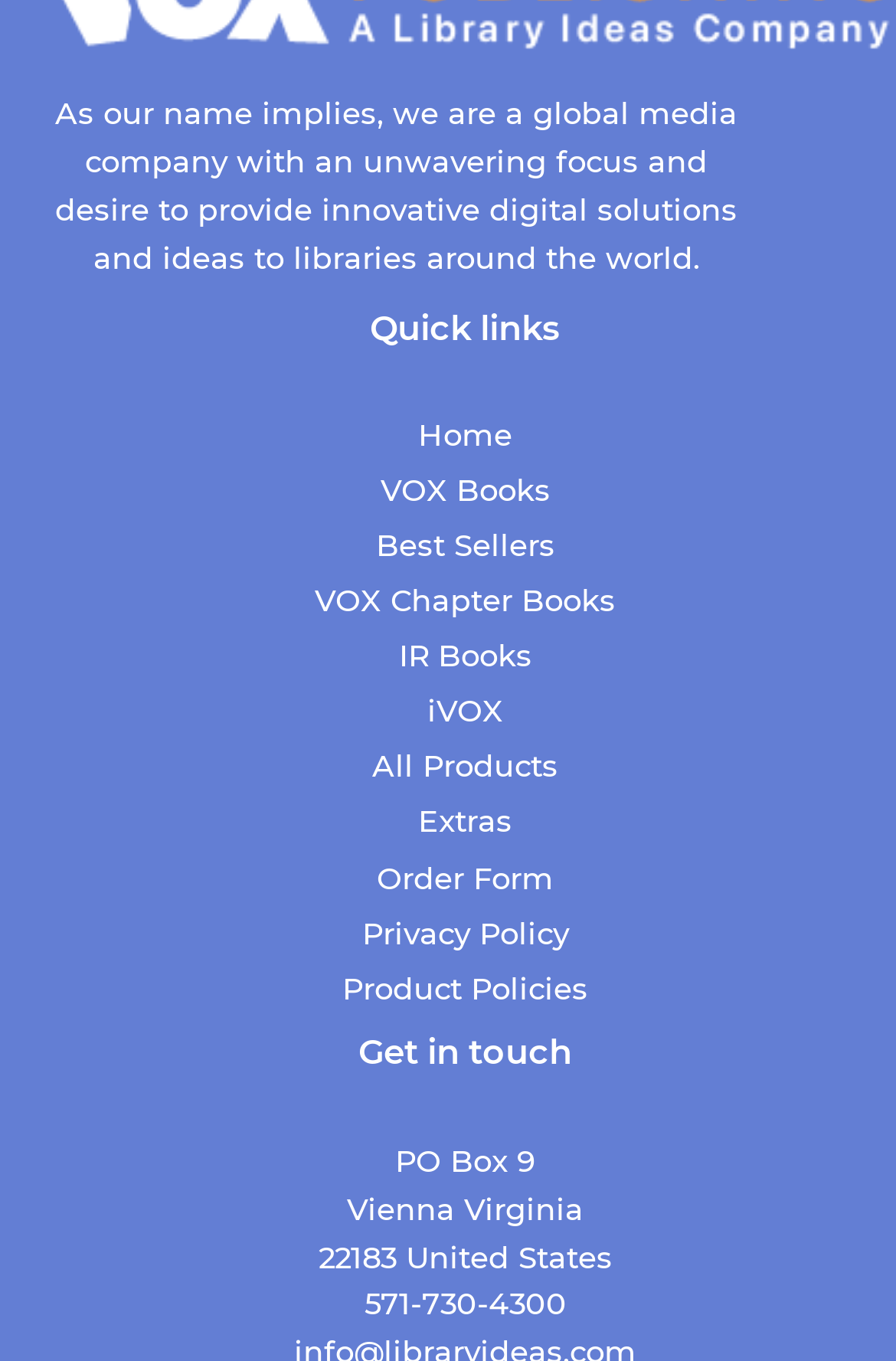Please determine the bounding box coordinates of the section I need to click to accomplish this instruction: "Read about Product Policies".

[0.038, 0.708, 1.0, 0.743]